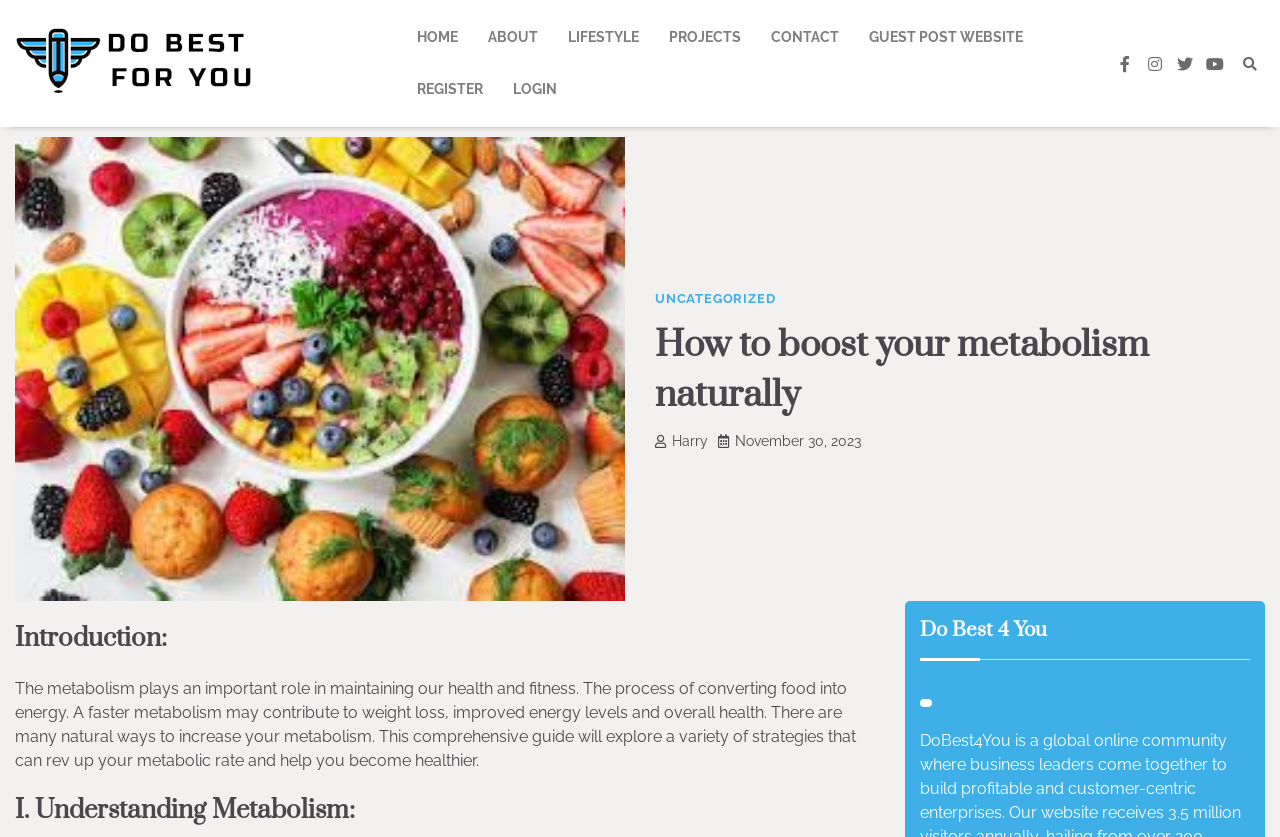Kindly provide the bounding box coordinates of the section you need to click on to fulfill the given instruction: "visit the about page".

[0.369, 0.015, 0.432, 0.076]